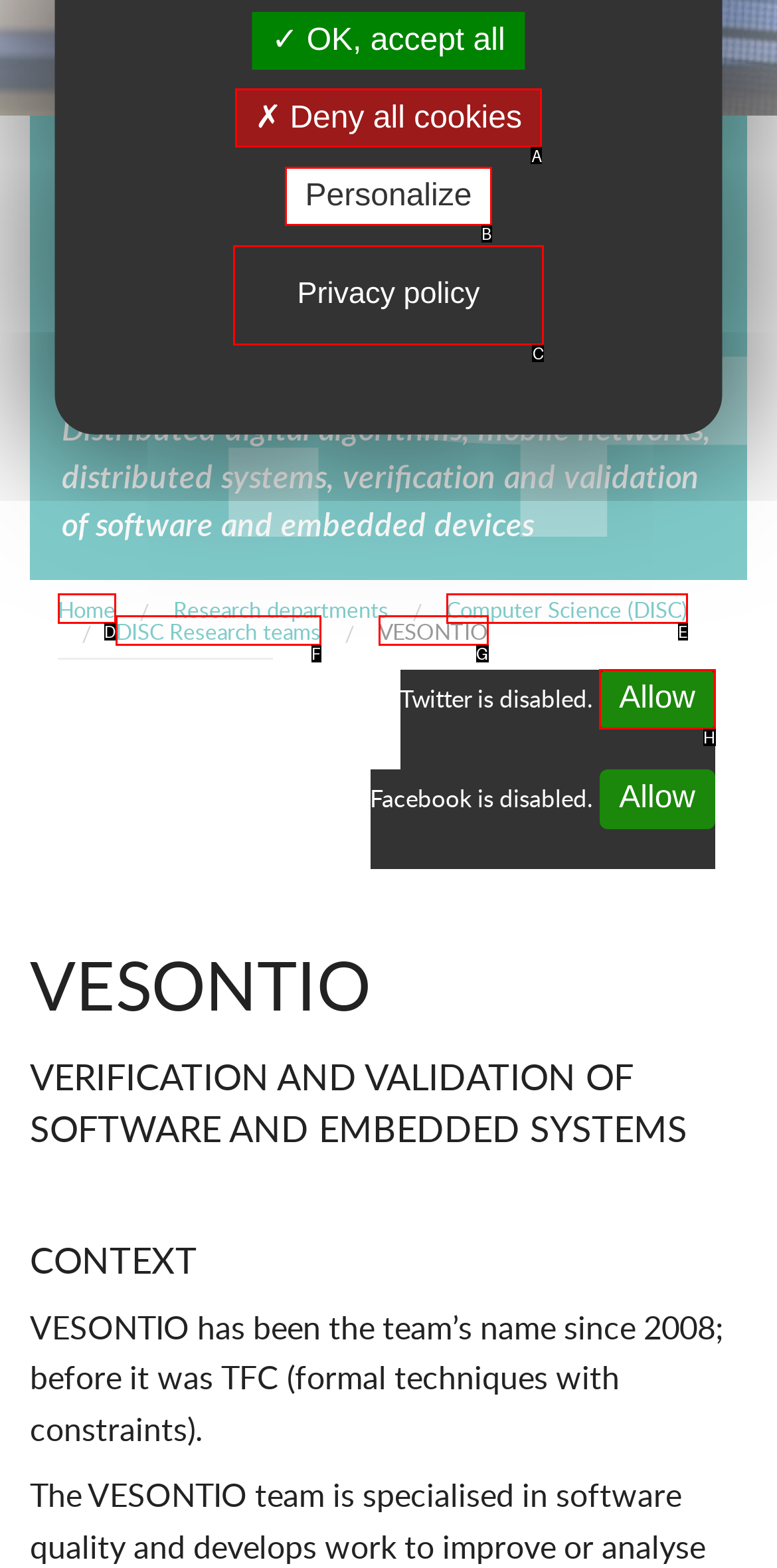Identify the HTML element that best fits the description: DISC Research teams. Respond with the letter of the corresponding element.

F